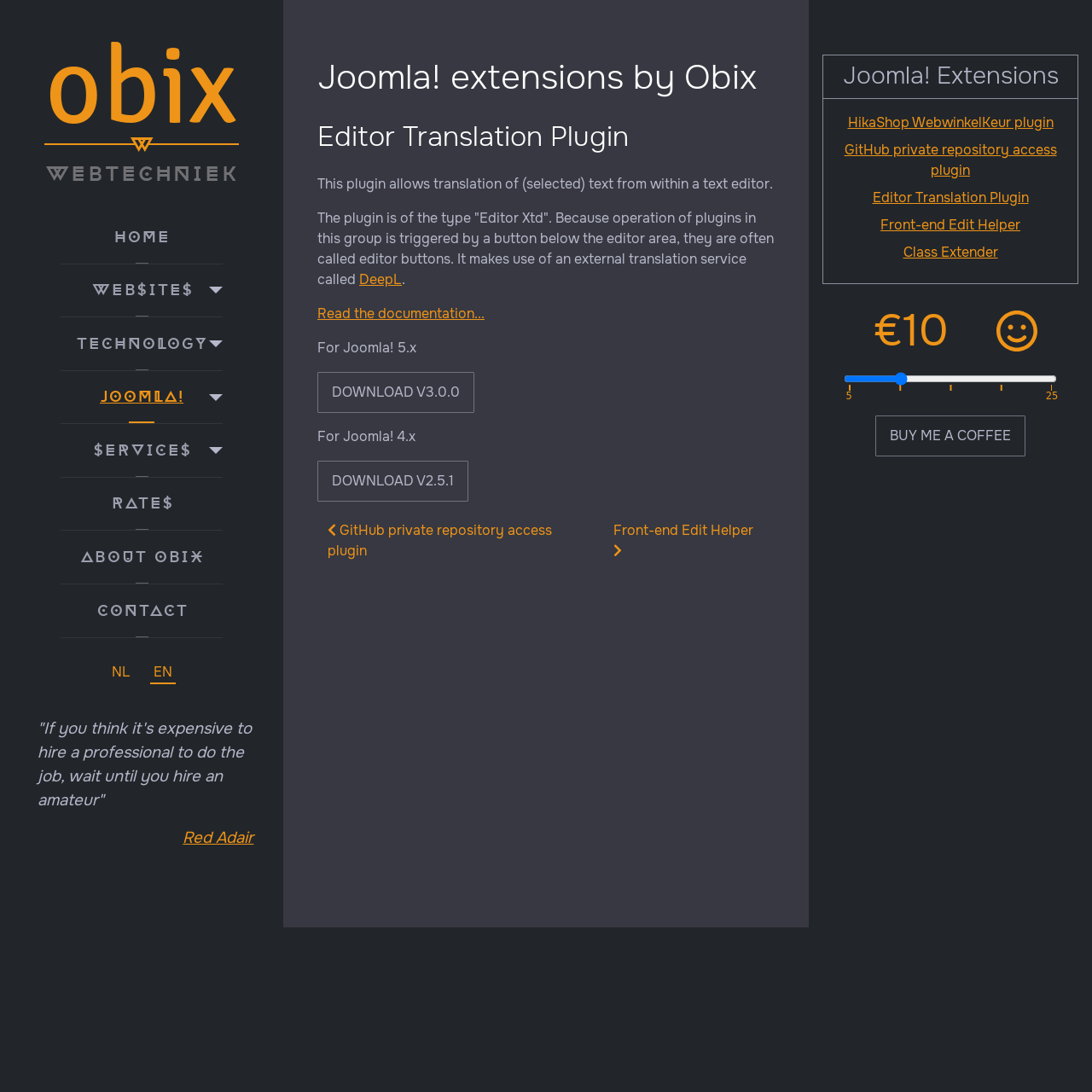Please specify the bounding box coordinates for the clickable region that will help you carry out the instruction: "Select Nederlands as language".

[0.099, 0.604, 0.121, 0.626]